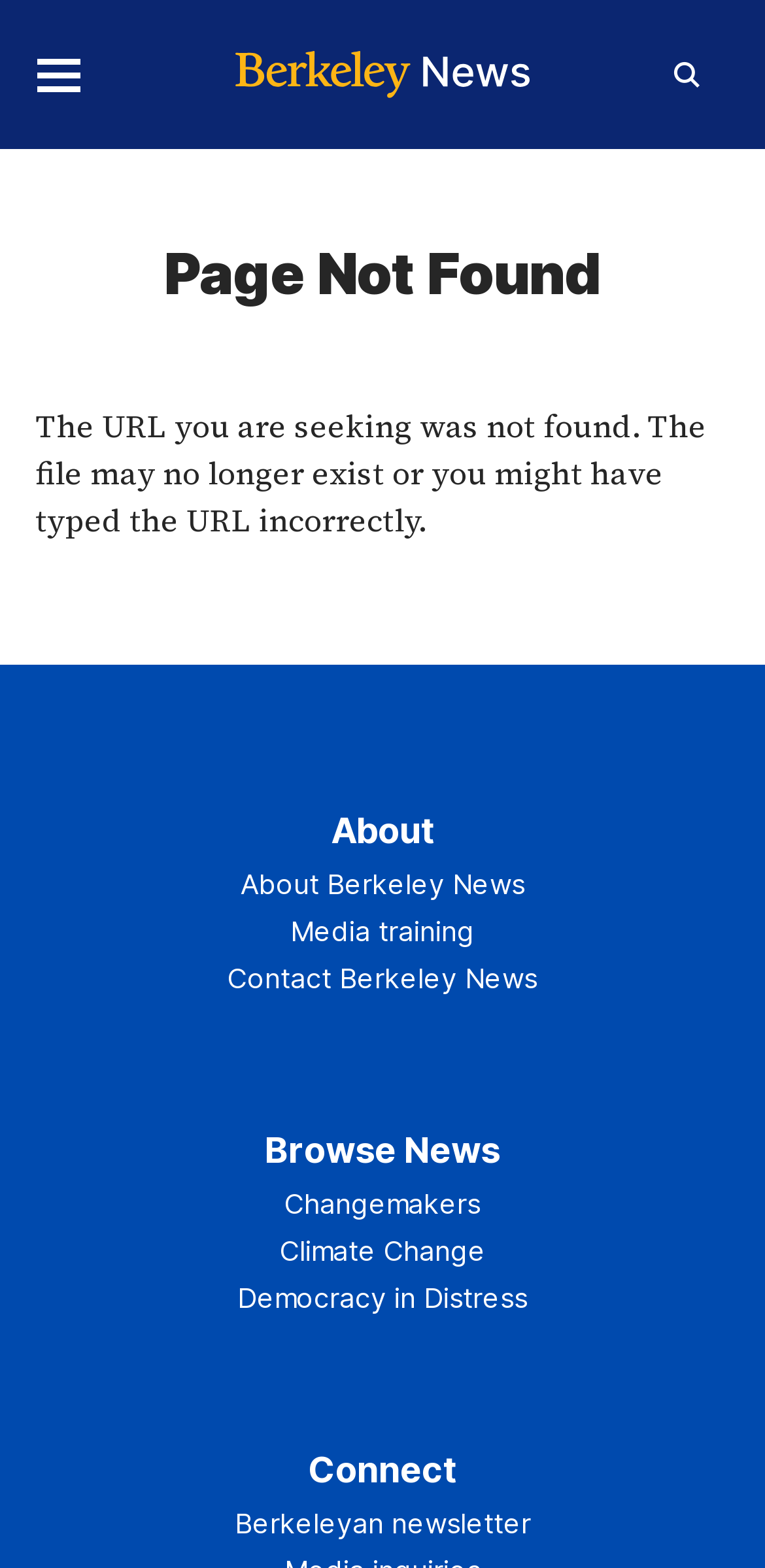Could you indicate the bounding box coordinates of the region to click in order to complete this instruction: "Go to Berkeley News".

[0.256, 0.032, 0.744, 0.063]